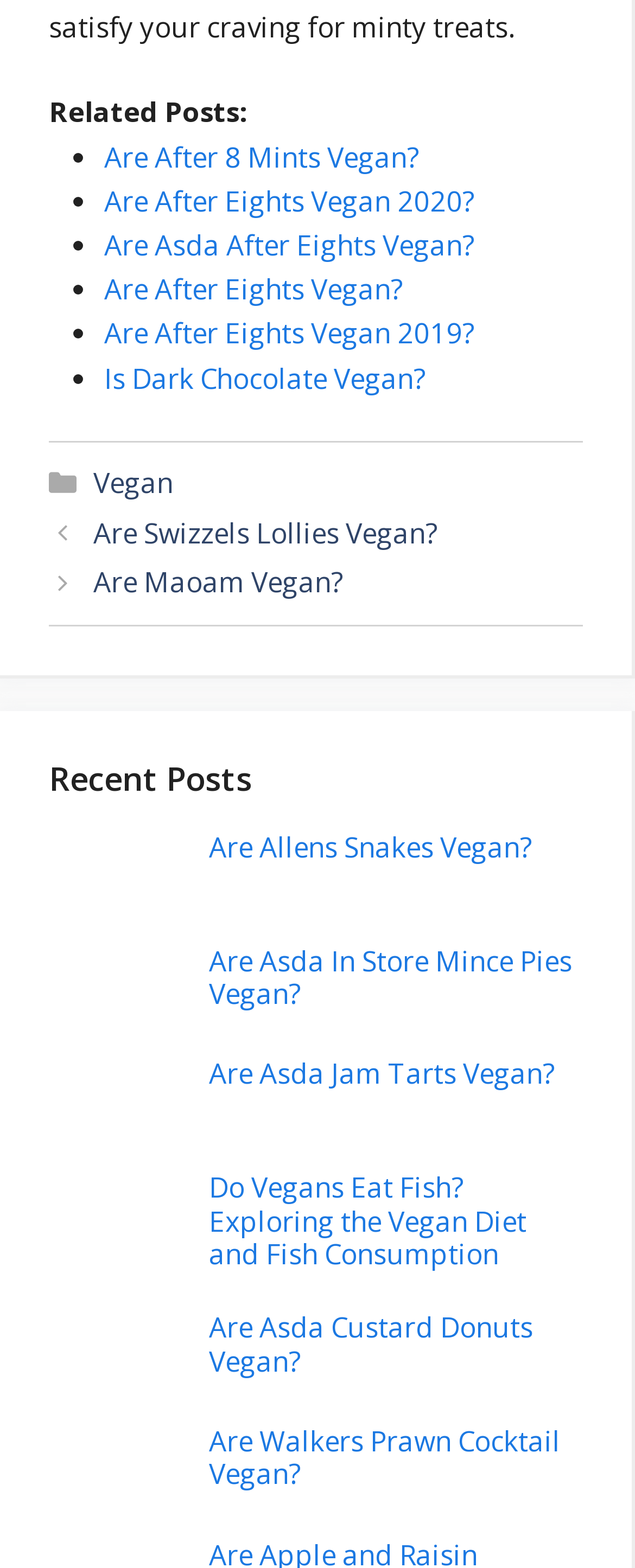Indicate the bounding box coordinates of the element that must be clicked to execute the instruction: "Click on 'Are After 8 Mints Vegan?' link". The coordinates should be given as four float numbers between 0 and 1, i.e., [left, top, right, bottom].

[0.164, 0.088, 0.659, 0.112]